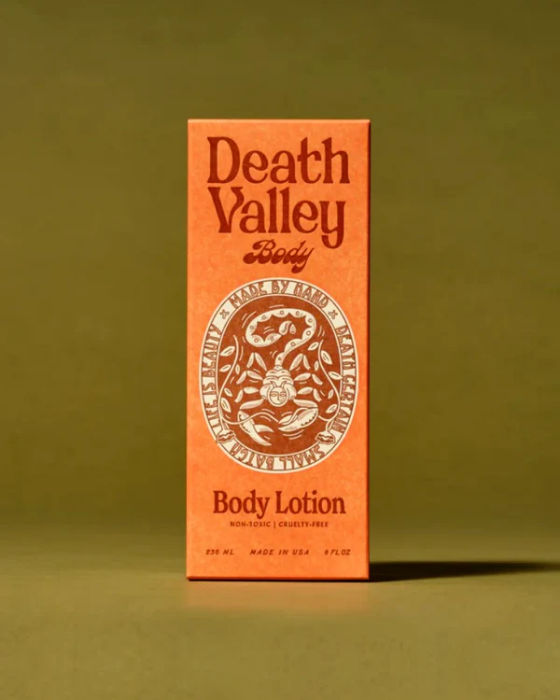Examine the image carefully and respond to the question with a detailed answer: 
What is the style of the typography?

The caption describes the typography as bold and vintage-style, which suggests a classic and elegant design aesthetic for the packaging.